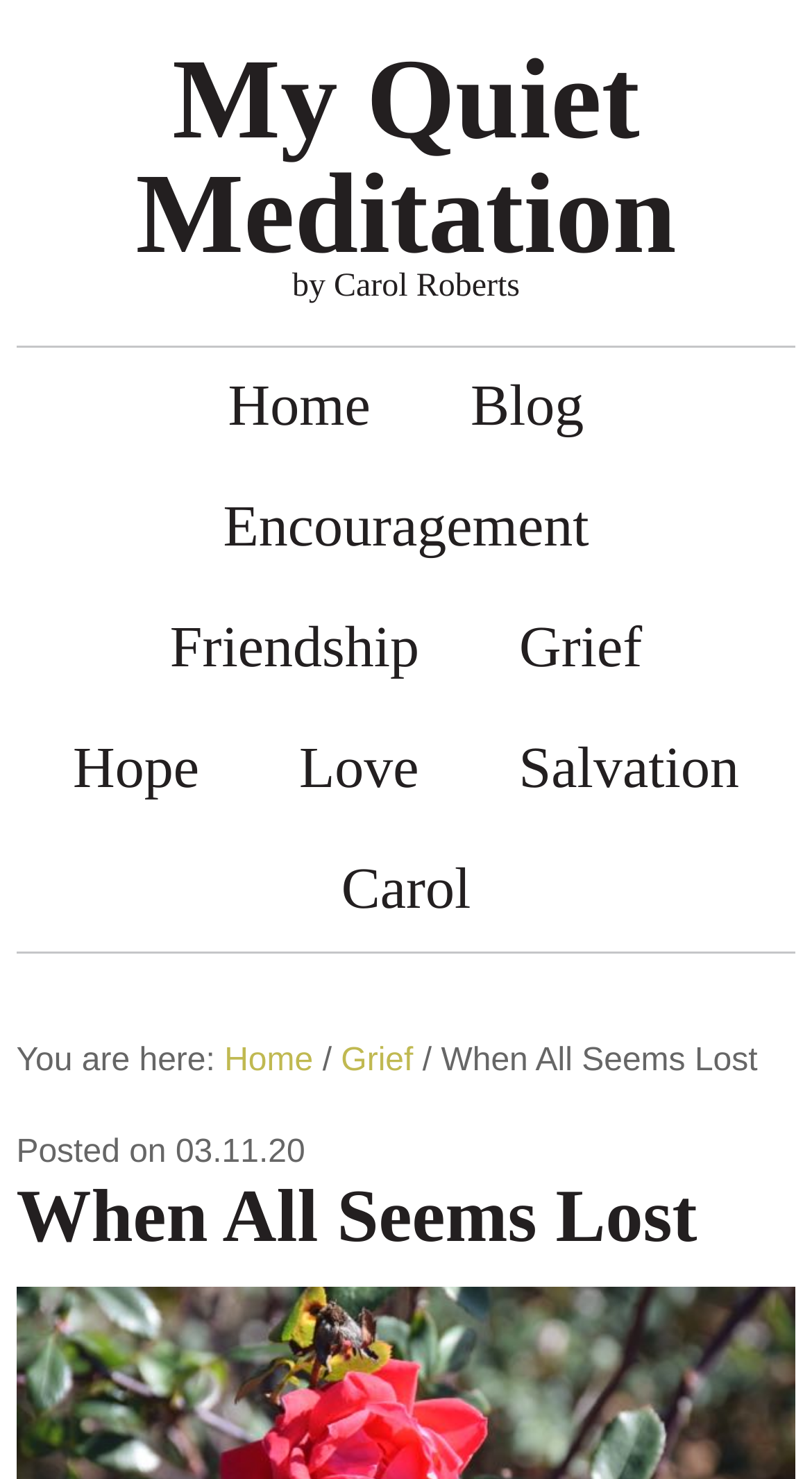Specify the bounding box coordinates of the area that needs to be clicked to achieve the following instruction: "explore the grief section".

[0.578, 0.398, 0.852, 0.48]